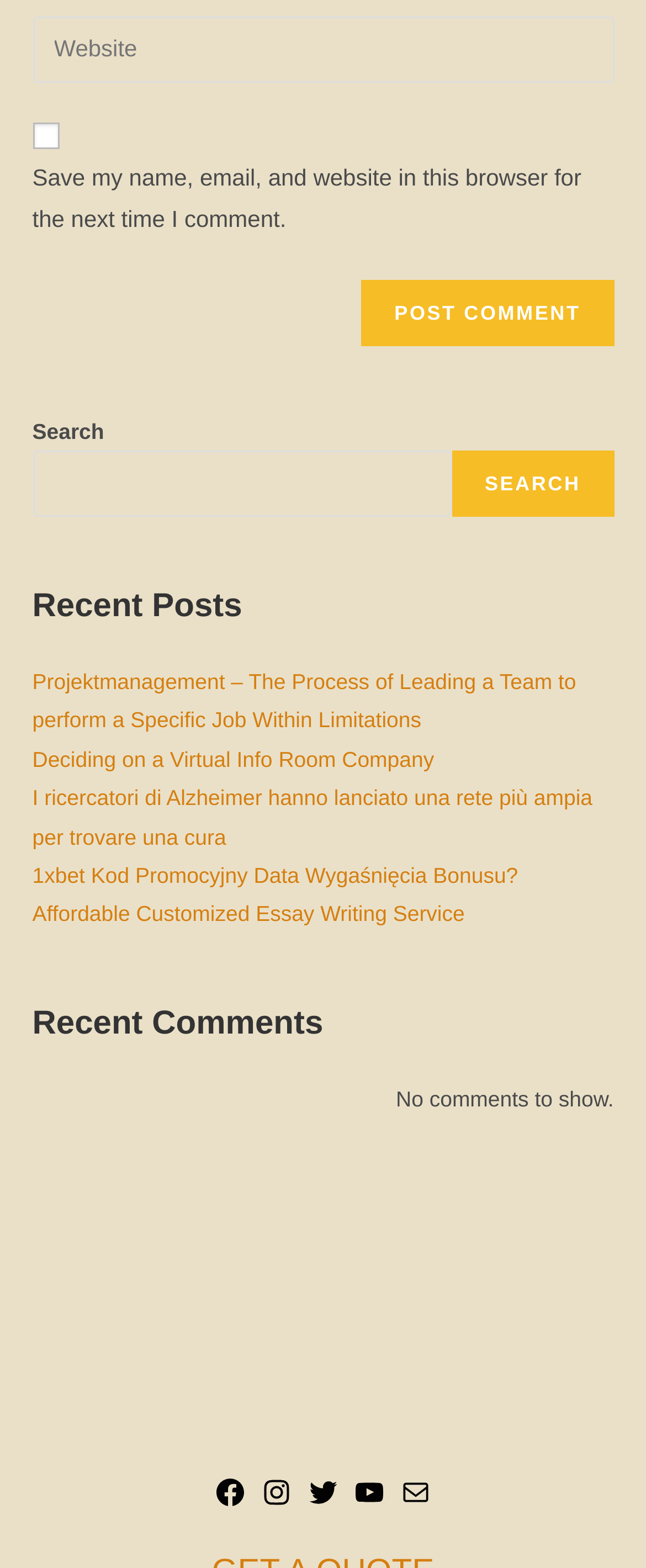Provide a brief response to the question below using one word or phrase:
How many social media links are present at the bottom of the page?

5